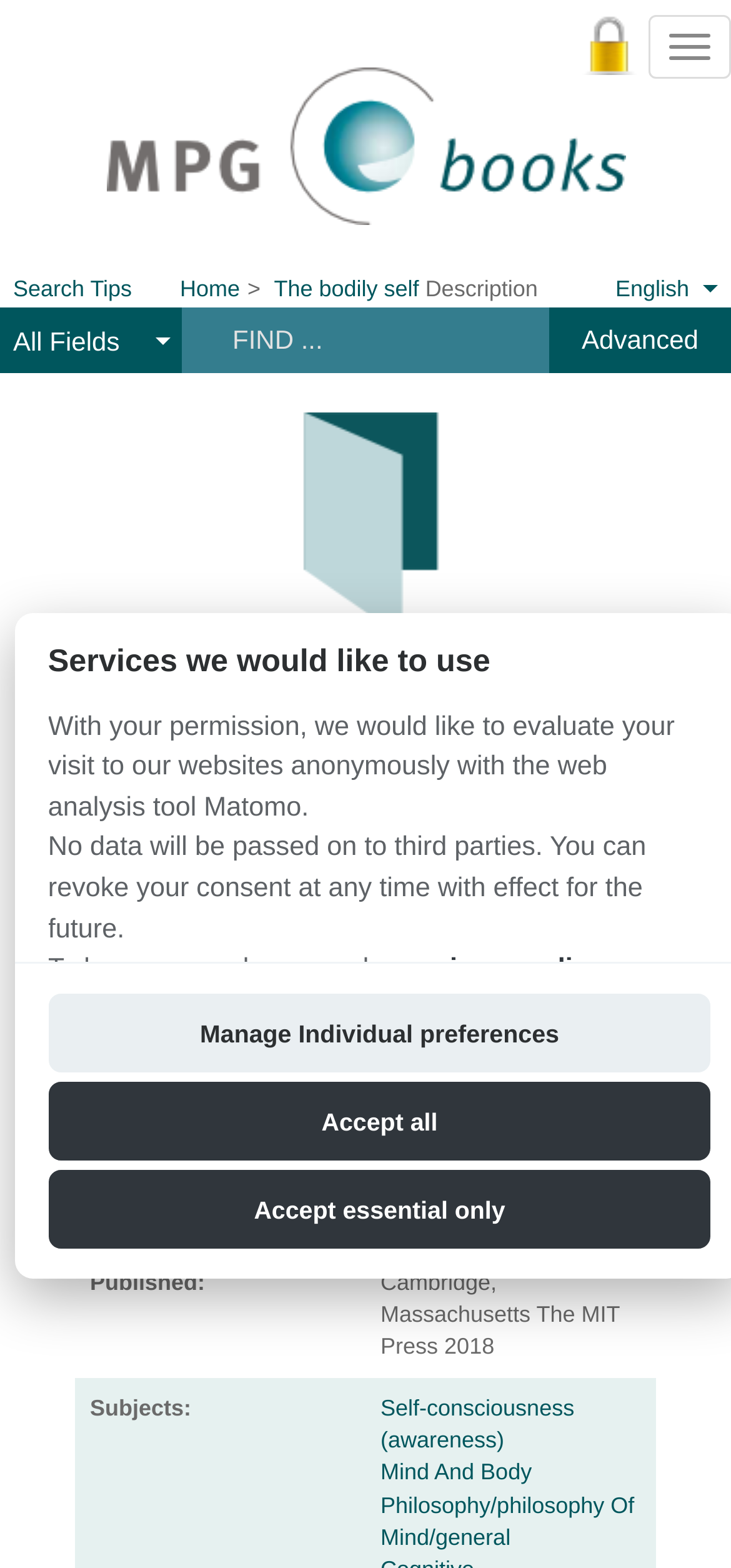Given the element description: "Home", predict the bounding box coordinates of this UI element. The coordinates must be four float numbers between 0 and 1, given as [left, top, right, bottom].

[0.246, 0.176, 0.328, 0.193]